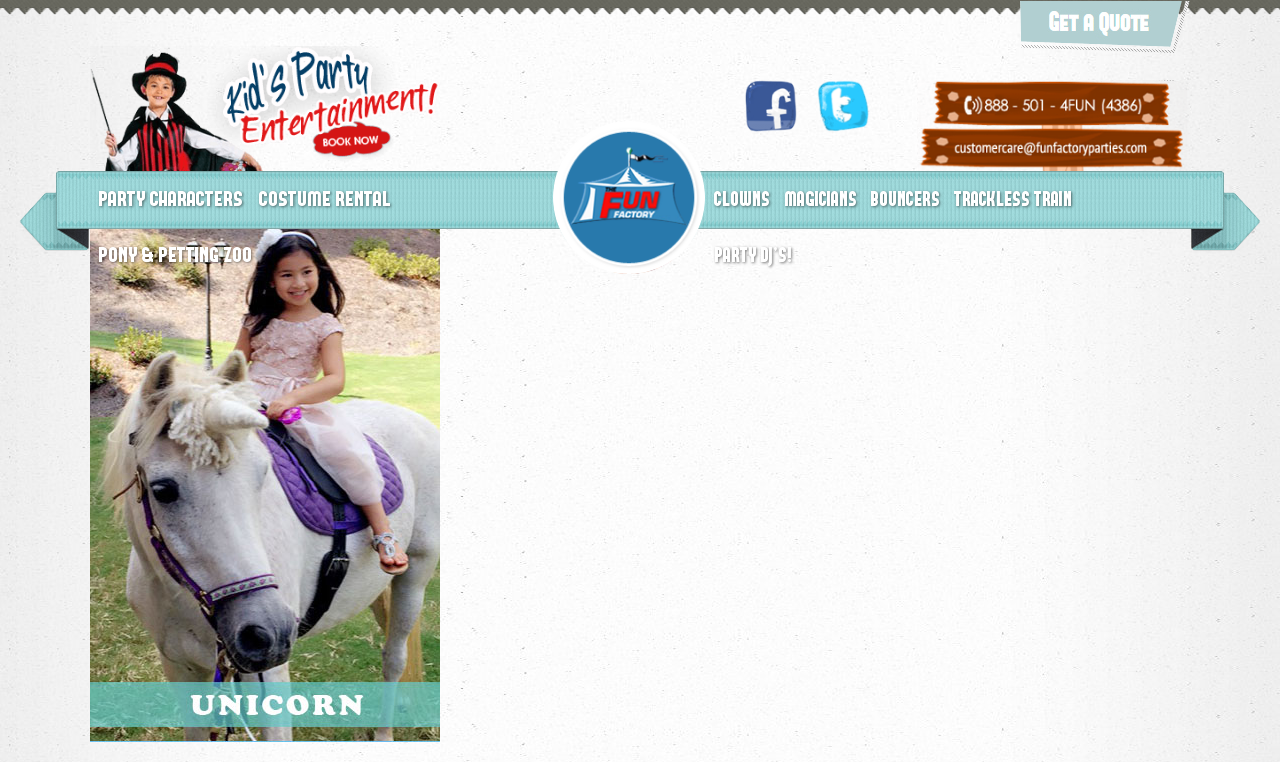Please locate the bounding box coordinates of the element that should be clicked to complete the given instruction: "View pony and petting zoo options".

[0.07, 0.298, 0.203, 0.372]